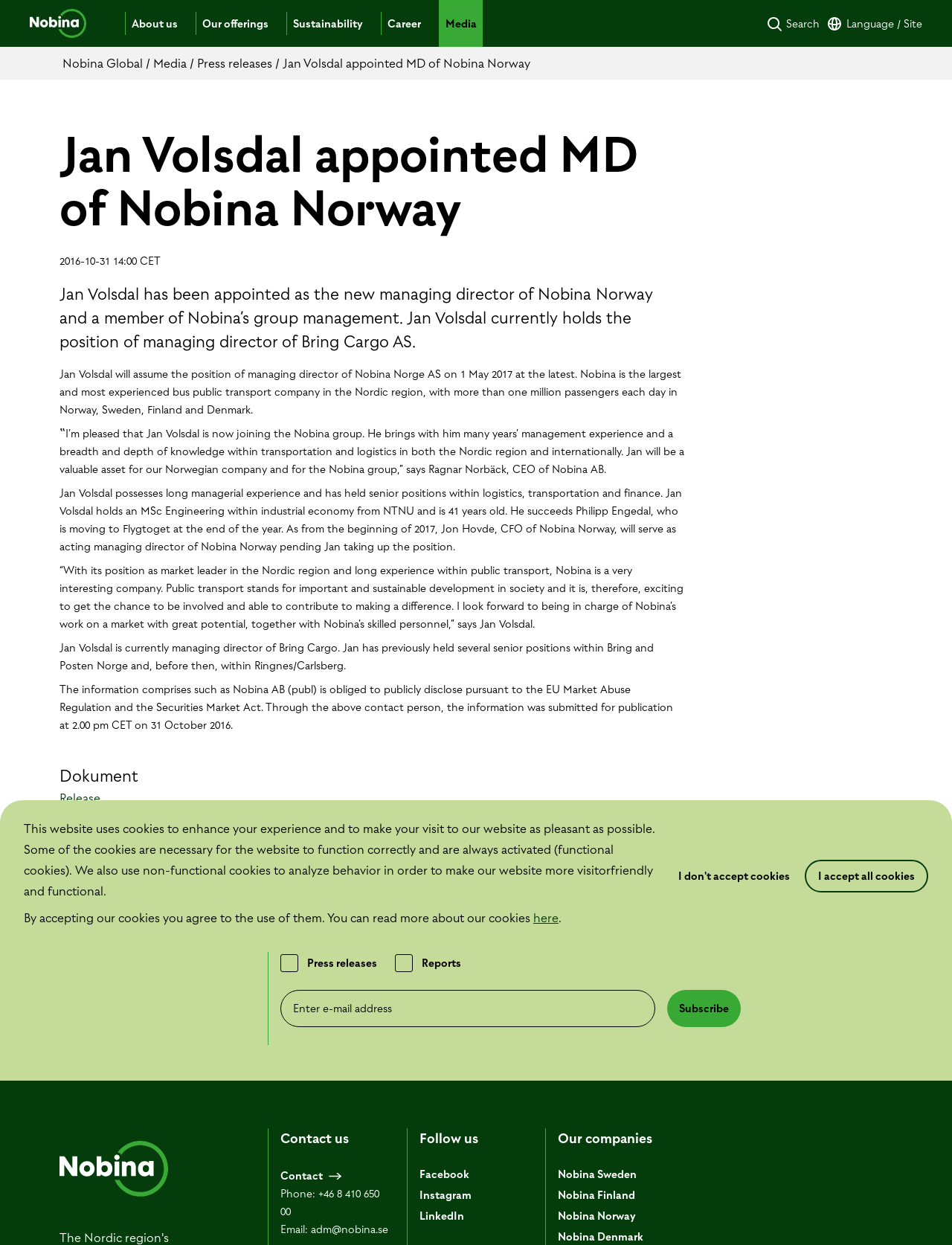Please find the bounding box coordinates (top-left x, top-left y, bottom-right x, bottom-right y) in the screenshot for the UI element described as follows: Press releases

[0.207, 0.044, 0.289, 0.057]